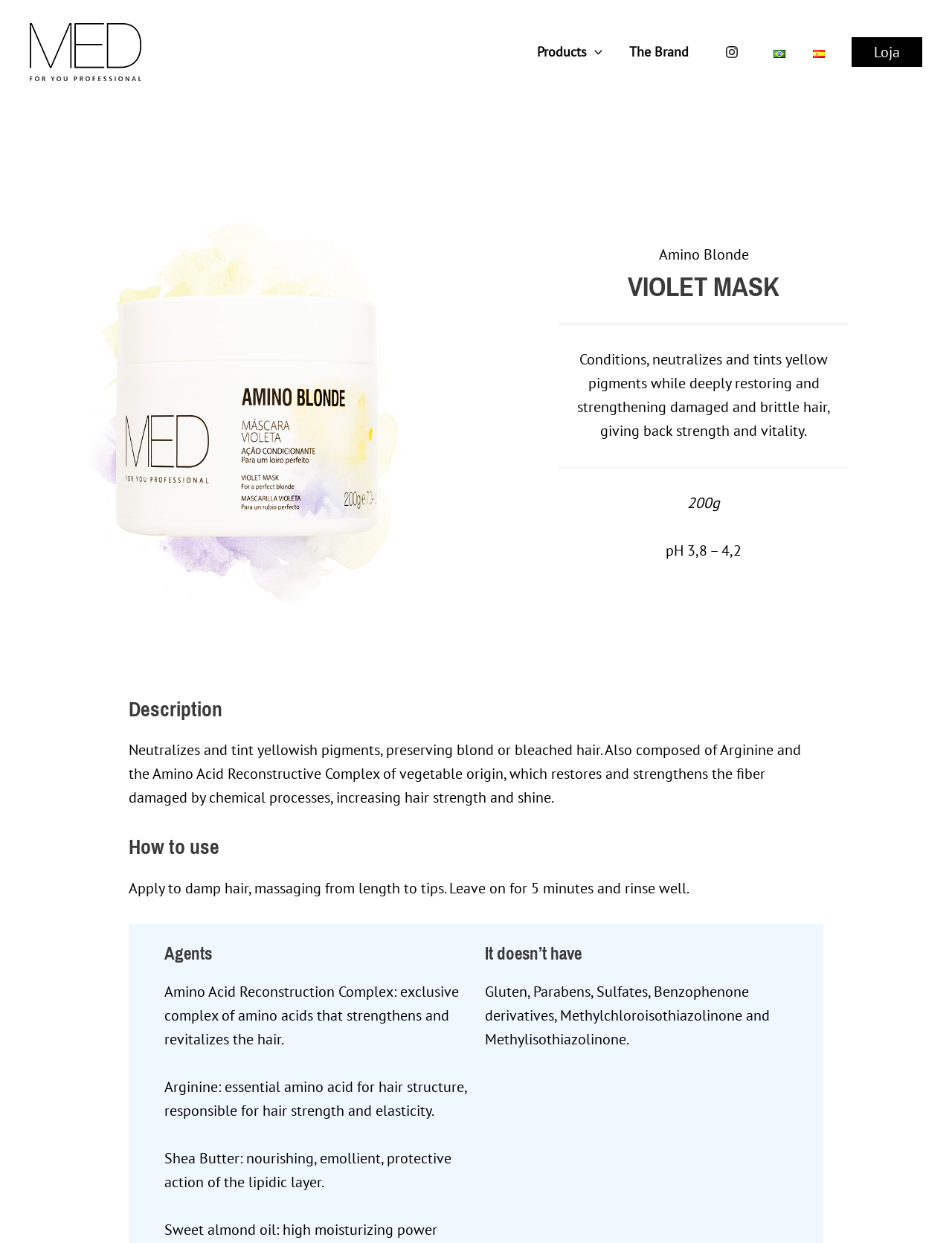Please identify the bounding box coordinates of the element on the webpage that should be clicked to follow this instruction: "Choose a language". The bounding box coordinates should be given as four float numbers between 0 and 1, formatted as [left, top, right, bottom].

[0.8, 0.032, 0.879, 0.051]